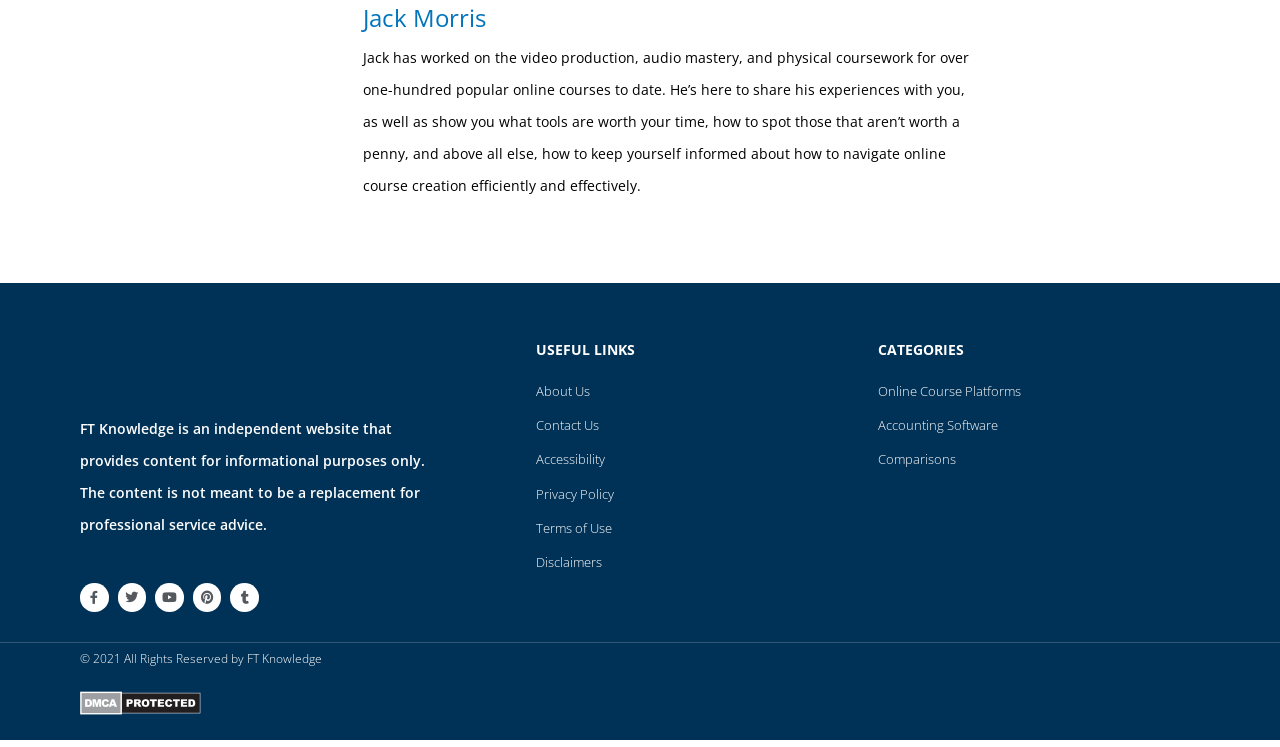Find the bounding box coordinates of the area that needs to be clicked in order to achieve the following instruction: "Visit the Facebook page". The coordinates should be specified as four float numbers between 0 and 1, i.e., [left, top, right, bottom].

[0.062, 0.785, 0.088, 0.829]